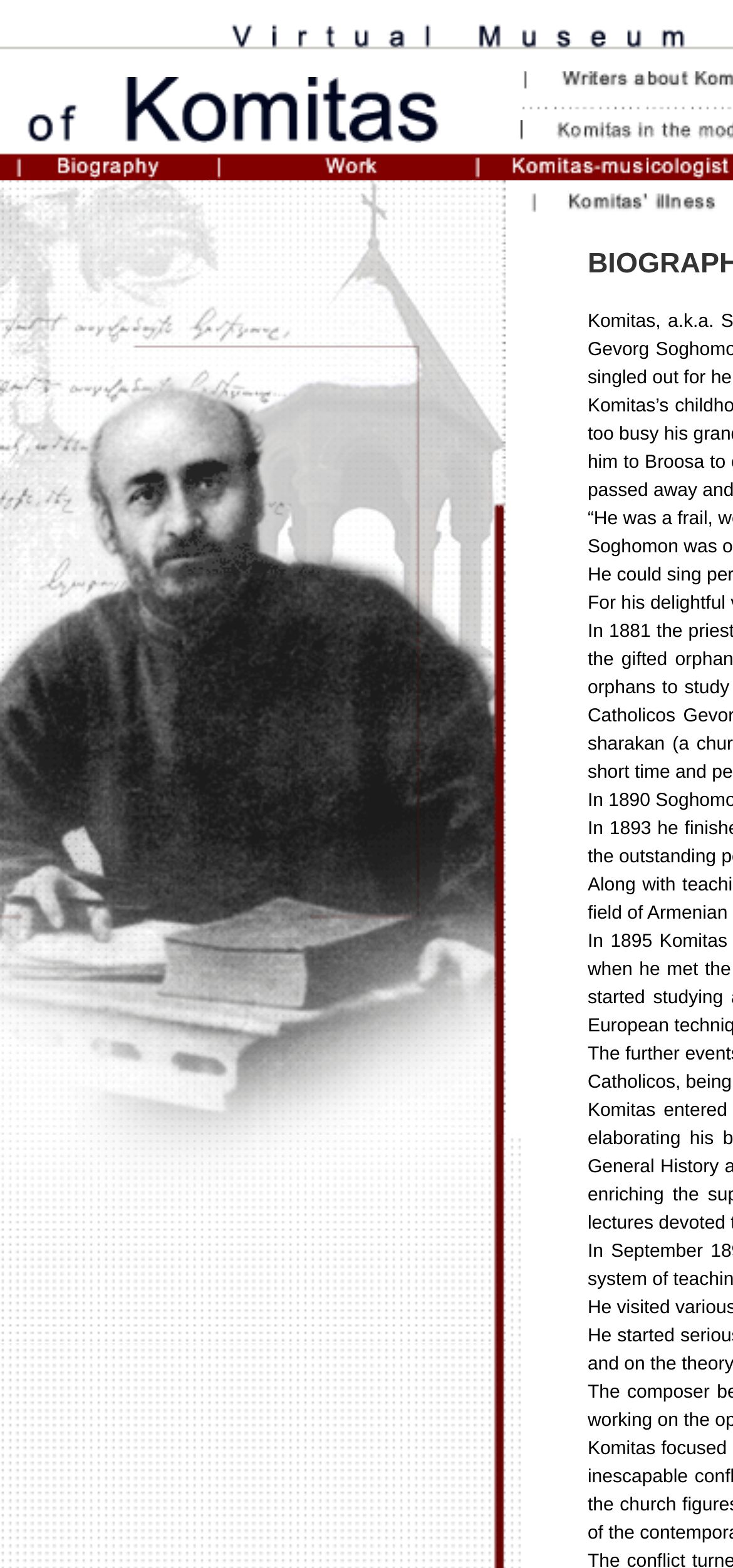Please answer the following question using a single word or phrase: 
Is there a prominent image at the top?

No